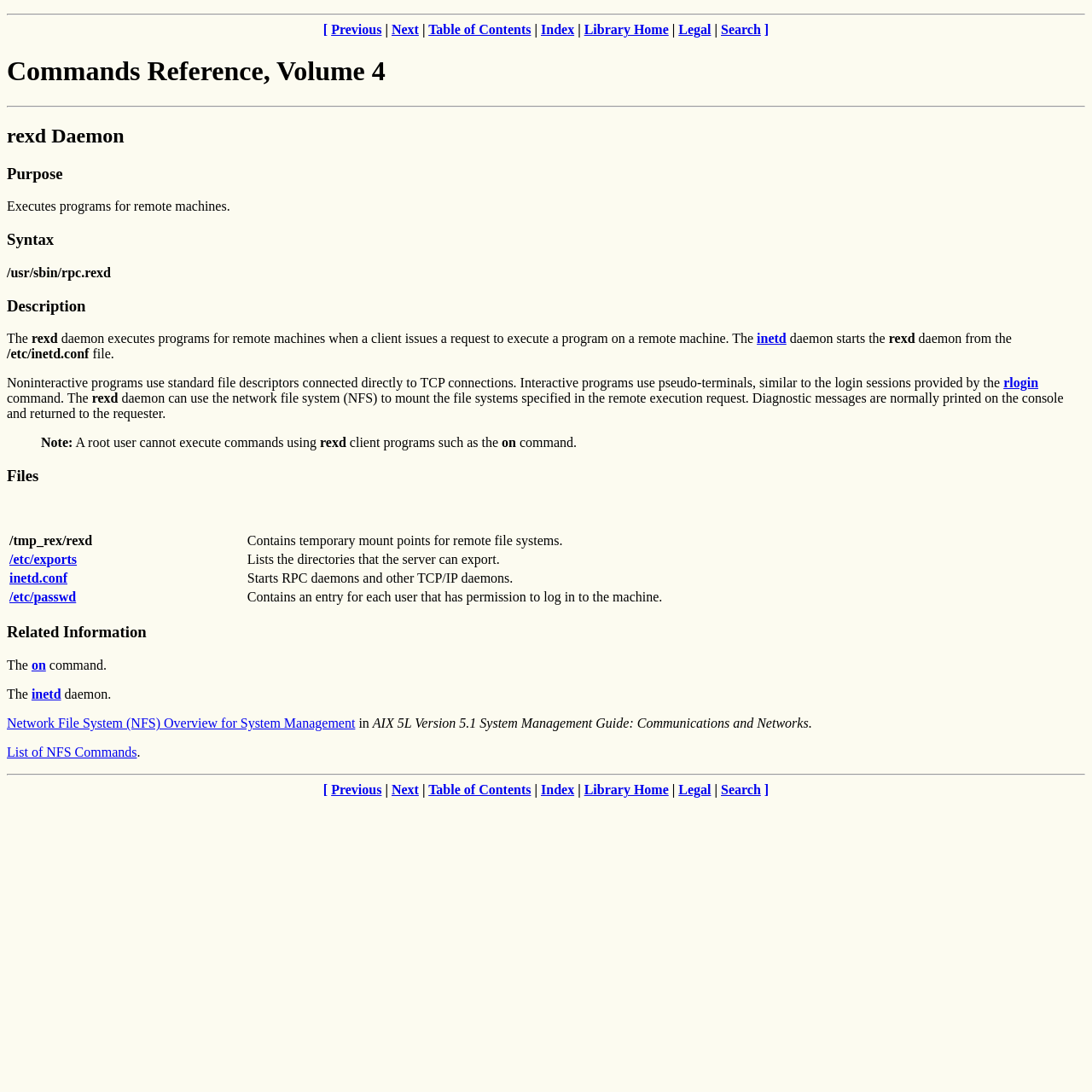What is the purpose of the rexd daemon?
Please analyze the image and answer the question with as much detail as possible.

The purpose of the rexd daemon can be found in the 'Purpose' section of the webpage, which states that it 'Executes programs for remote machines.' This information is obtained by reading the static text in the 'Purpose' section.